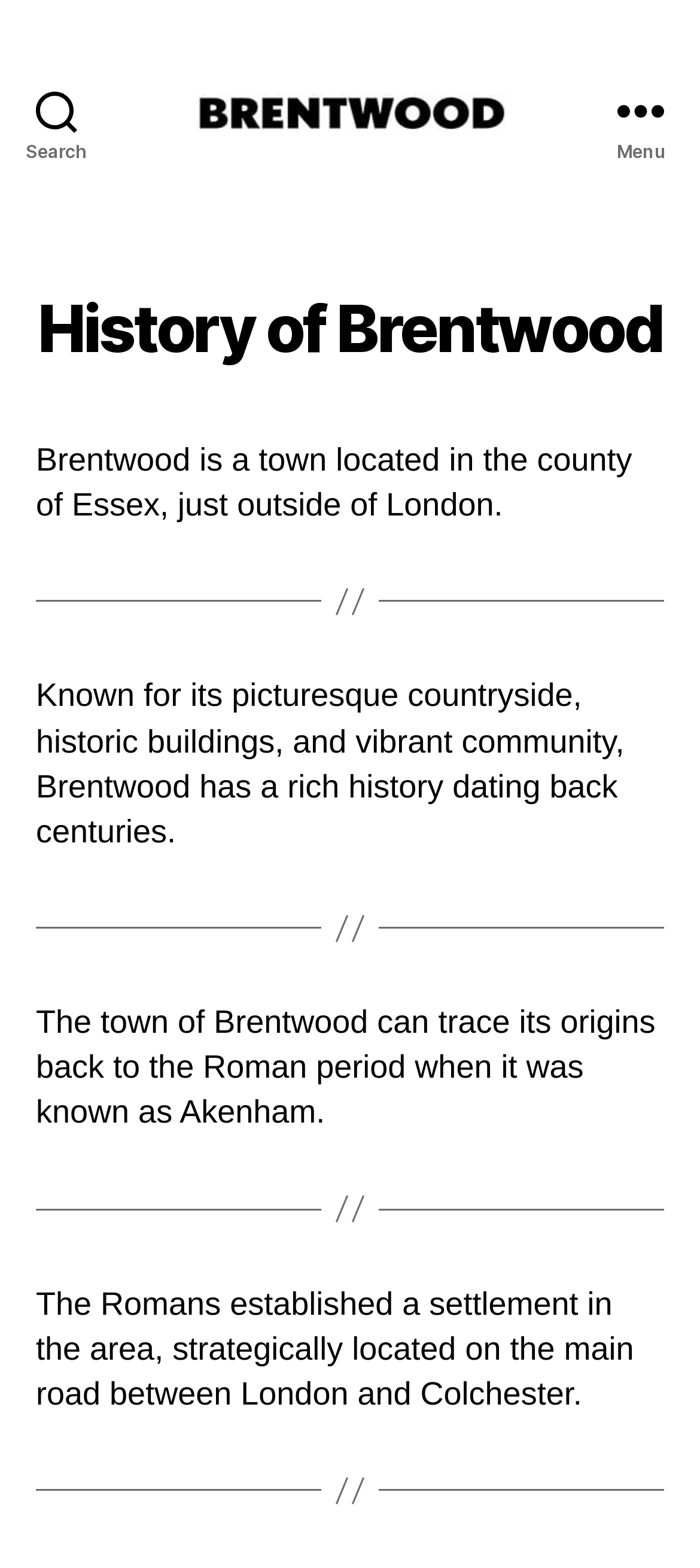Based on the element description: "Menu", identify the UI element and provide its bounding box coordinates. Use four float numbers between 0 and 1, [left, top, right, bottom].

[0.831, 0.0, 1.0, 0.141]